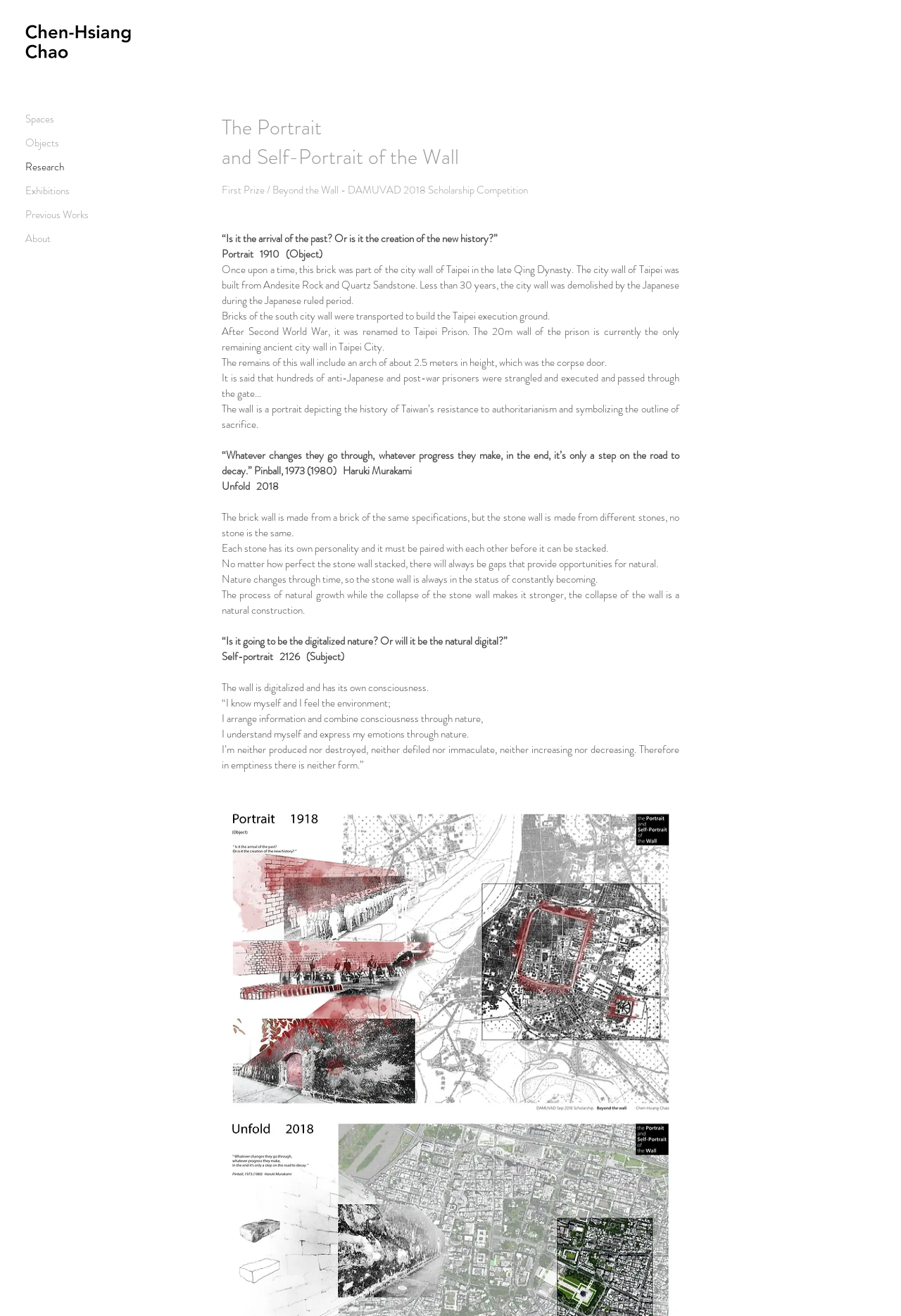Predict the bounding box of the UI element that fits this description: "Previous Works".

[0.028, 0.154, 0.119, 0.172]